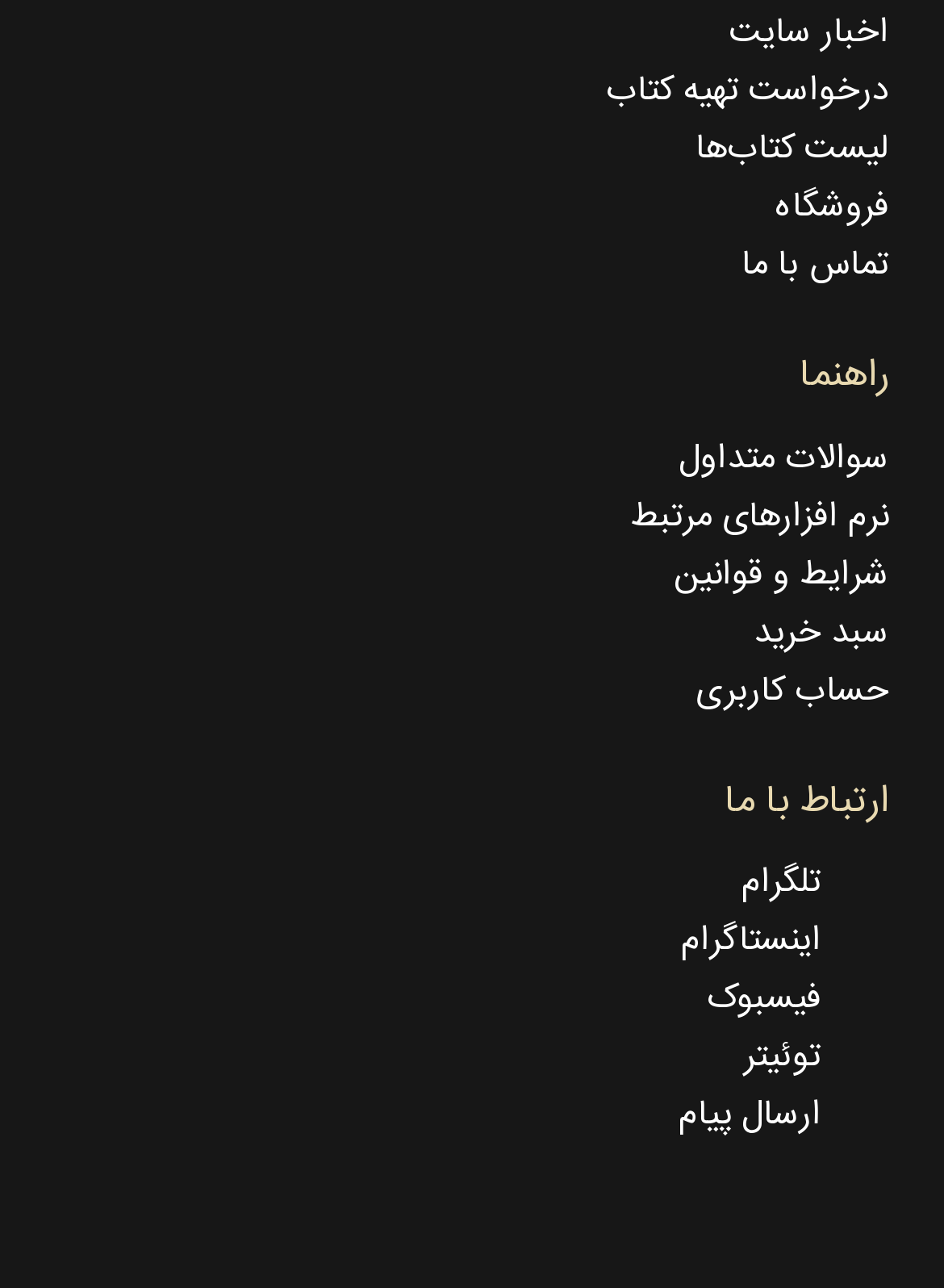Pinpoint the bounding box coordinates of the clickable area necessary to execute the following instruction: "visit the store". The coordinates should be given as four float numbers between 0 and 1, namely [left, top, right, bottom].

[0.821, 0.139, 0.942, 0.184]